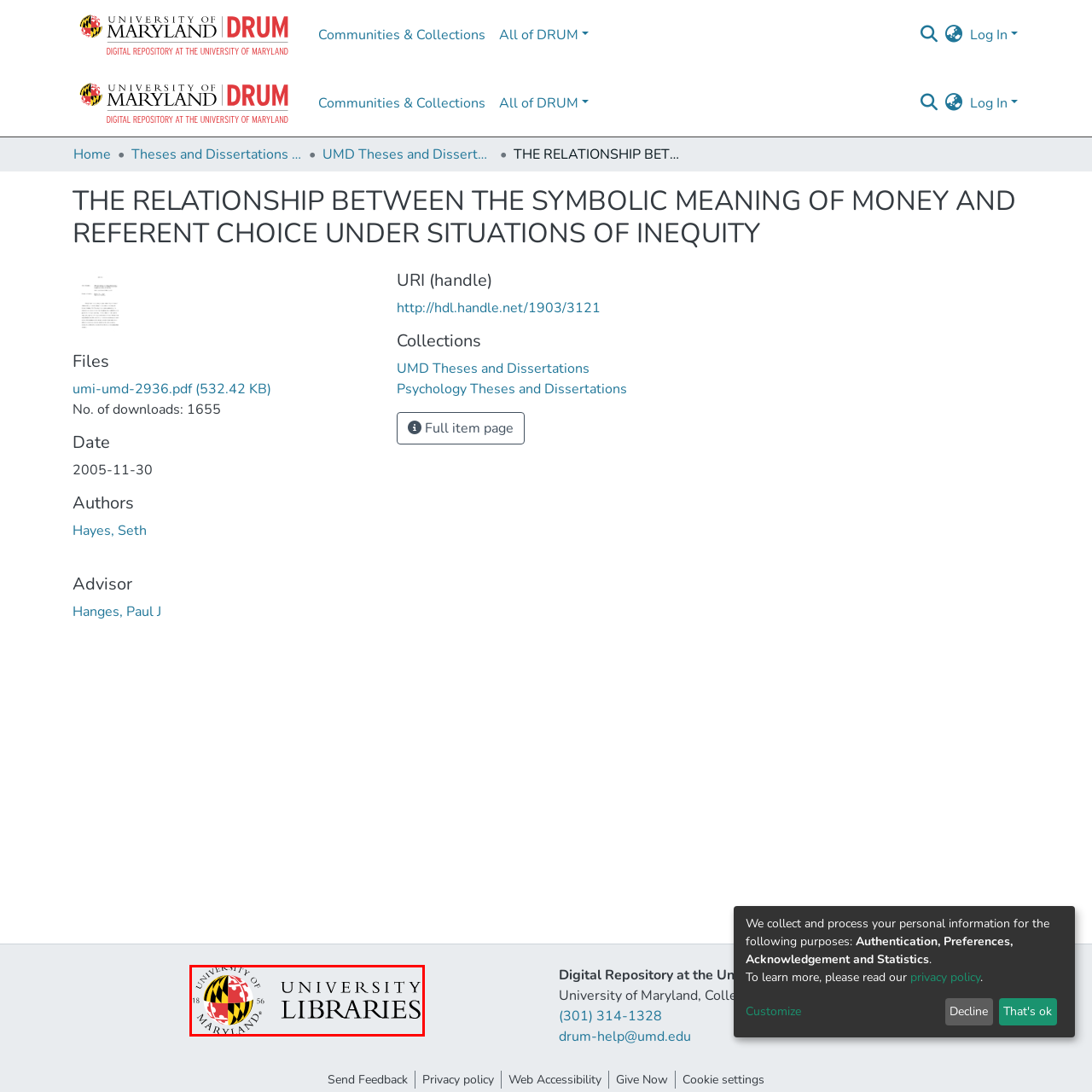What is the background color of the logo?
Look closely at the part of the image outlined in red and give a one-word or short phrase answer.

Light gray